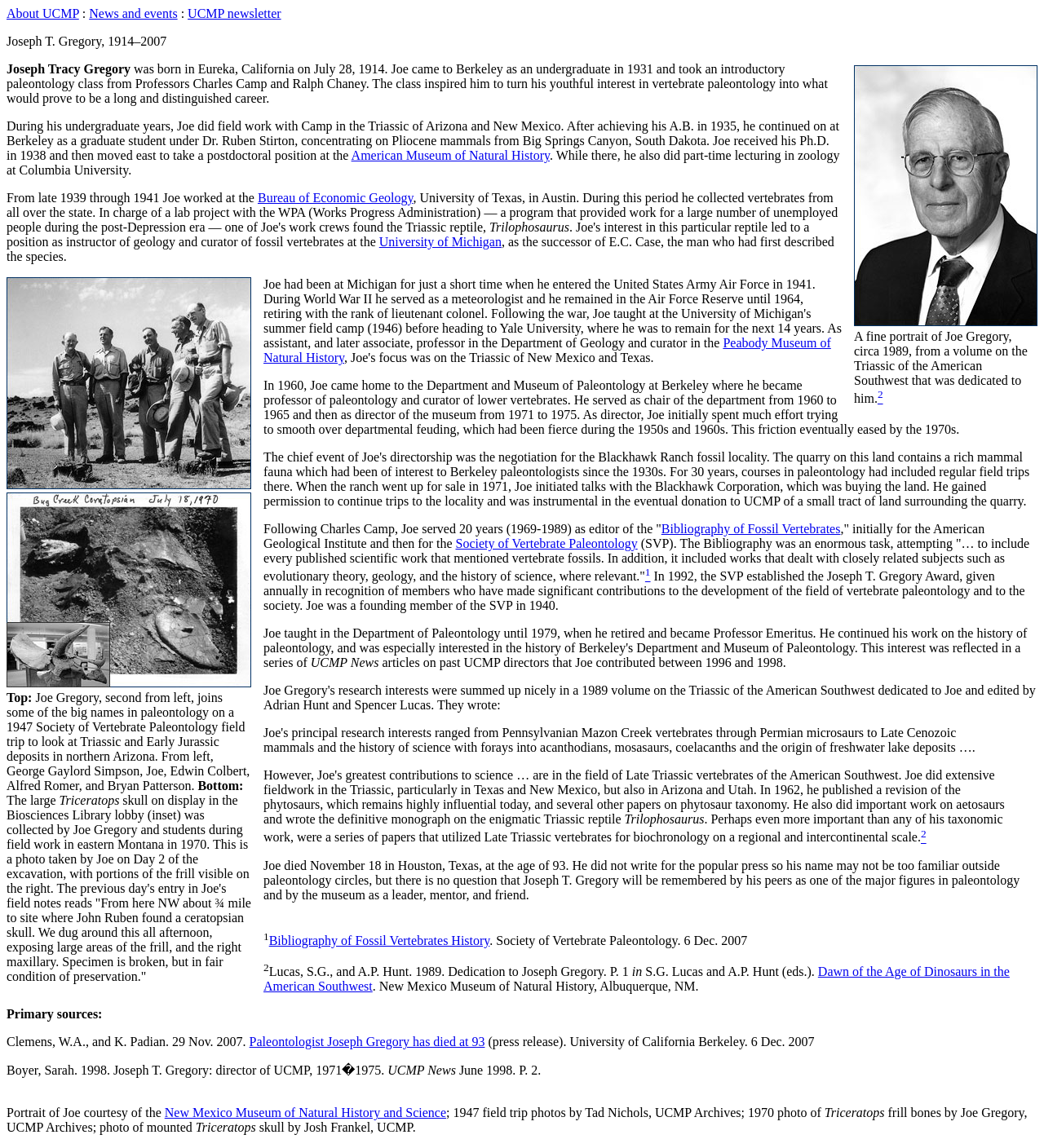Please find the bounding box coordinates for the clickable element needed to perform this instruction: "View the image of Joe Gregory".

[0.818, 0.057, 0.994, 0.284]